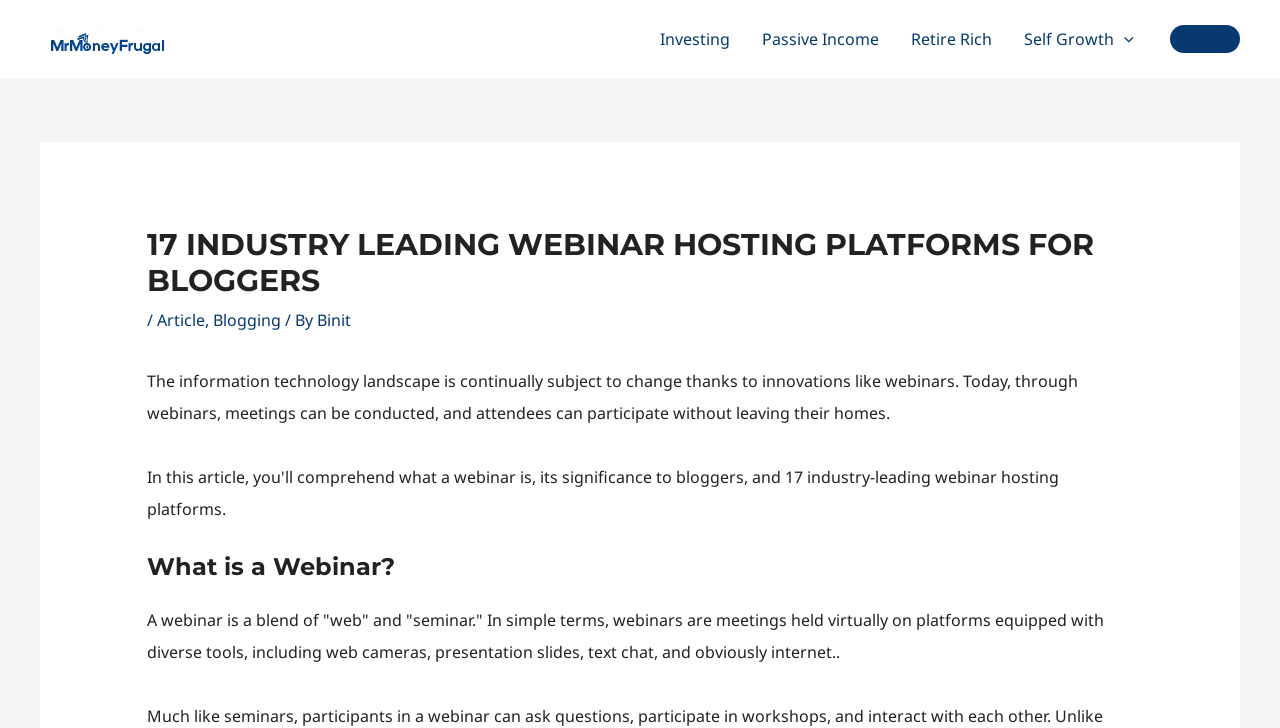Determine the bounding box coordinates of the region to click in order to accomplish the following instruction: "Click on the 'Mr Money Frugal' link". Provide the coordinates as four float numbers between 0 and 1, specifically [left, top, right, bottom].

[0.031, 0.036, 0.139, 0.066]